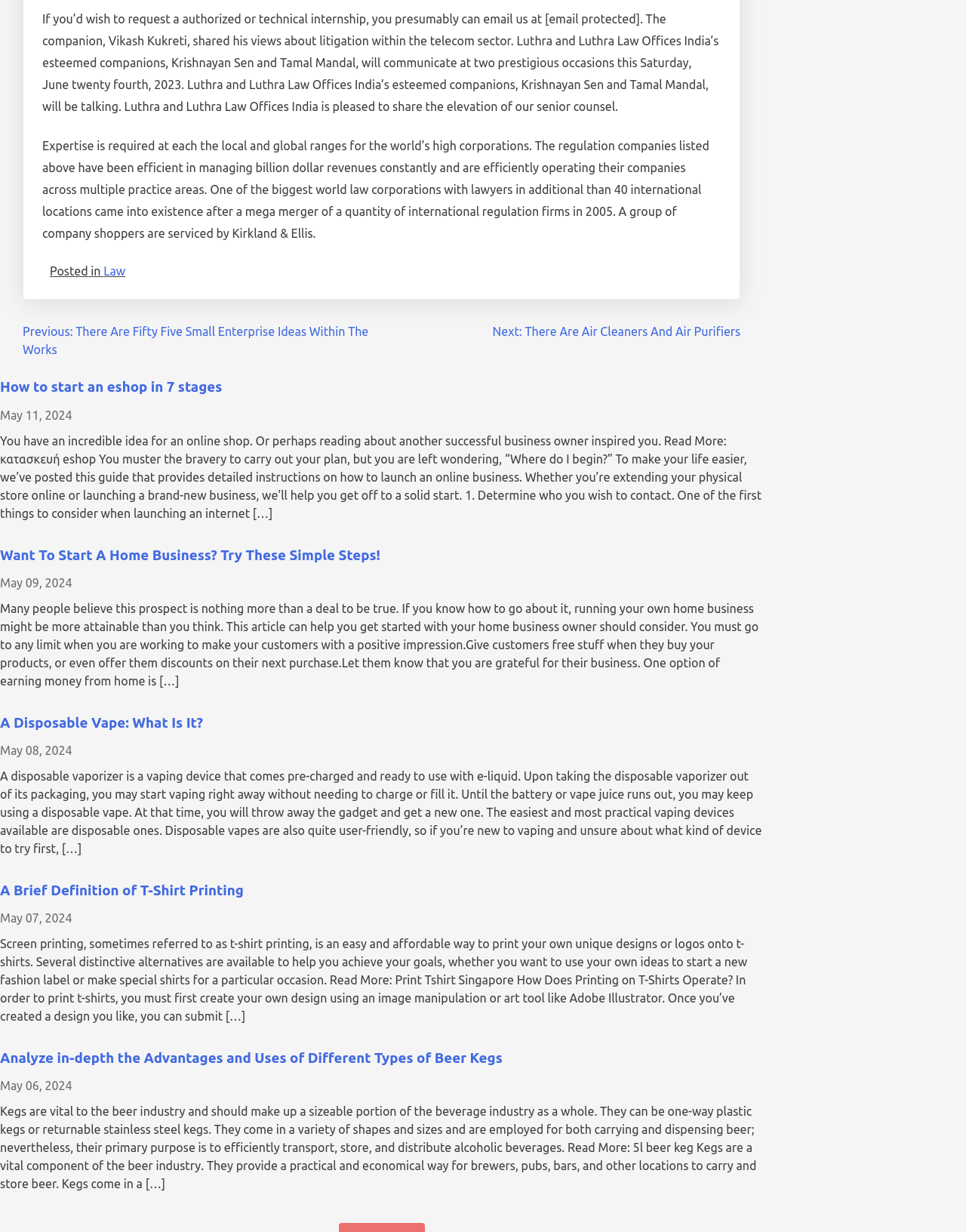Point out the bounding box coordinates of the section to click in order to follow this instruction: "Read more about 'How to start an eshop in 7 stages'".

[0.0, 0.308, 0.23, 0.321]